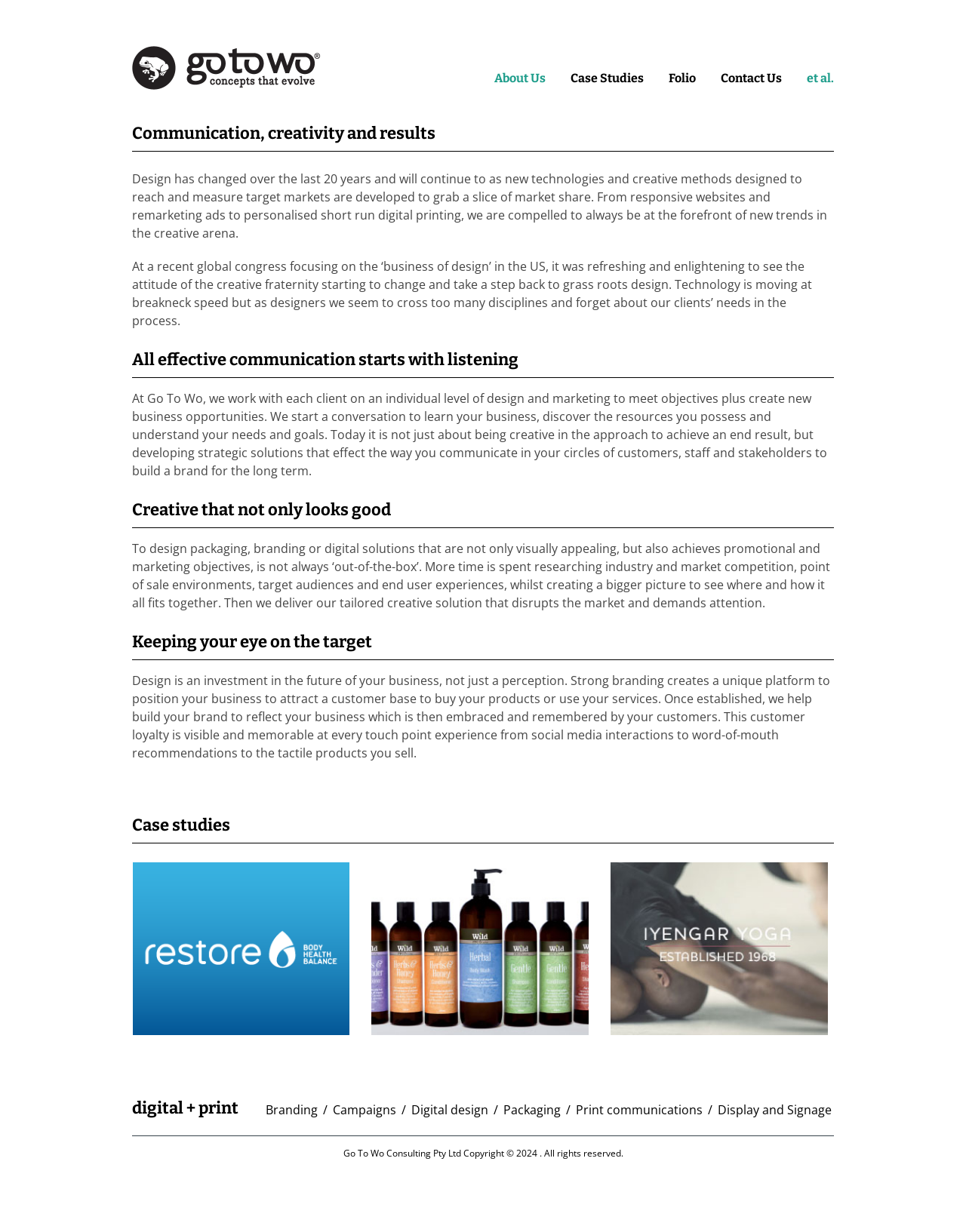Find the bounding box coordinates for the HTML element described as: "Case Studies". The coordinates should consist of four float values between 0 and 1, i.e., [left, top, right, bottom].

[0.591, 0.058, 0.666, 0.07]